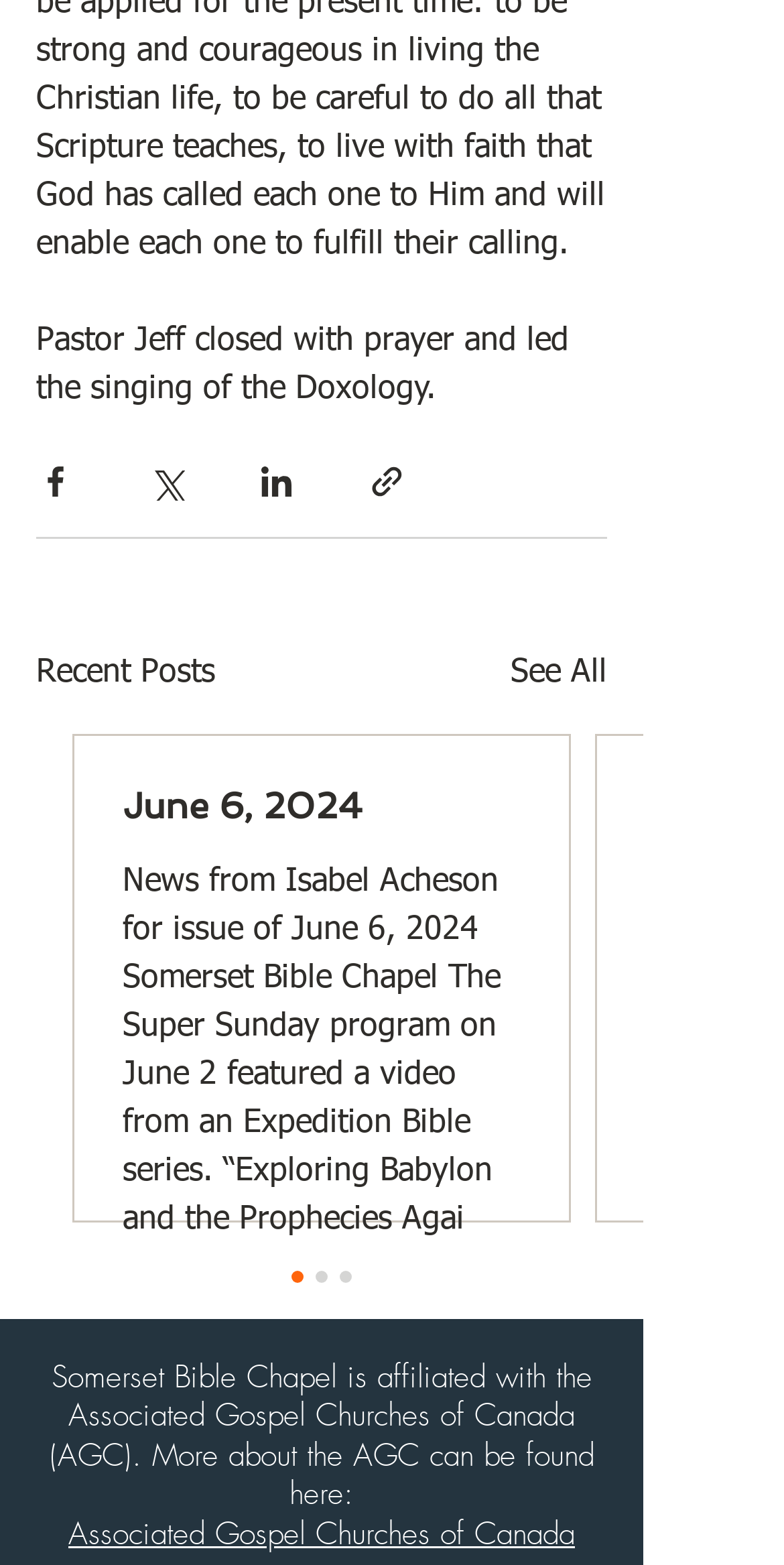What is the title of the section below the social media sharing buttons?
From the image, respond using a single word or phrase.

Recent Posts